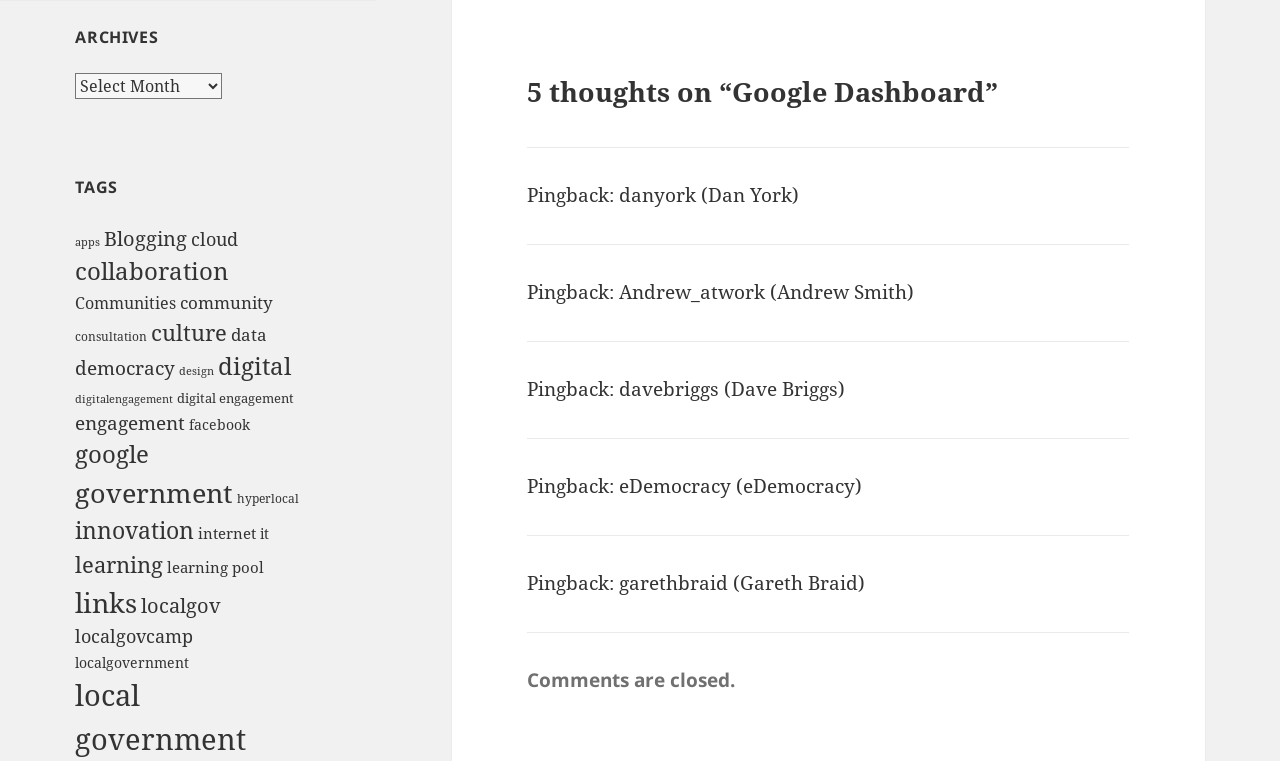What is the title of the blog post?
Based on the visual, give a brief answer using one word or a short phrase.

Google Dashboard